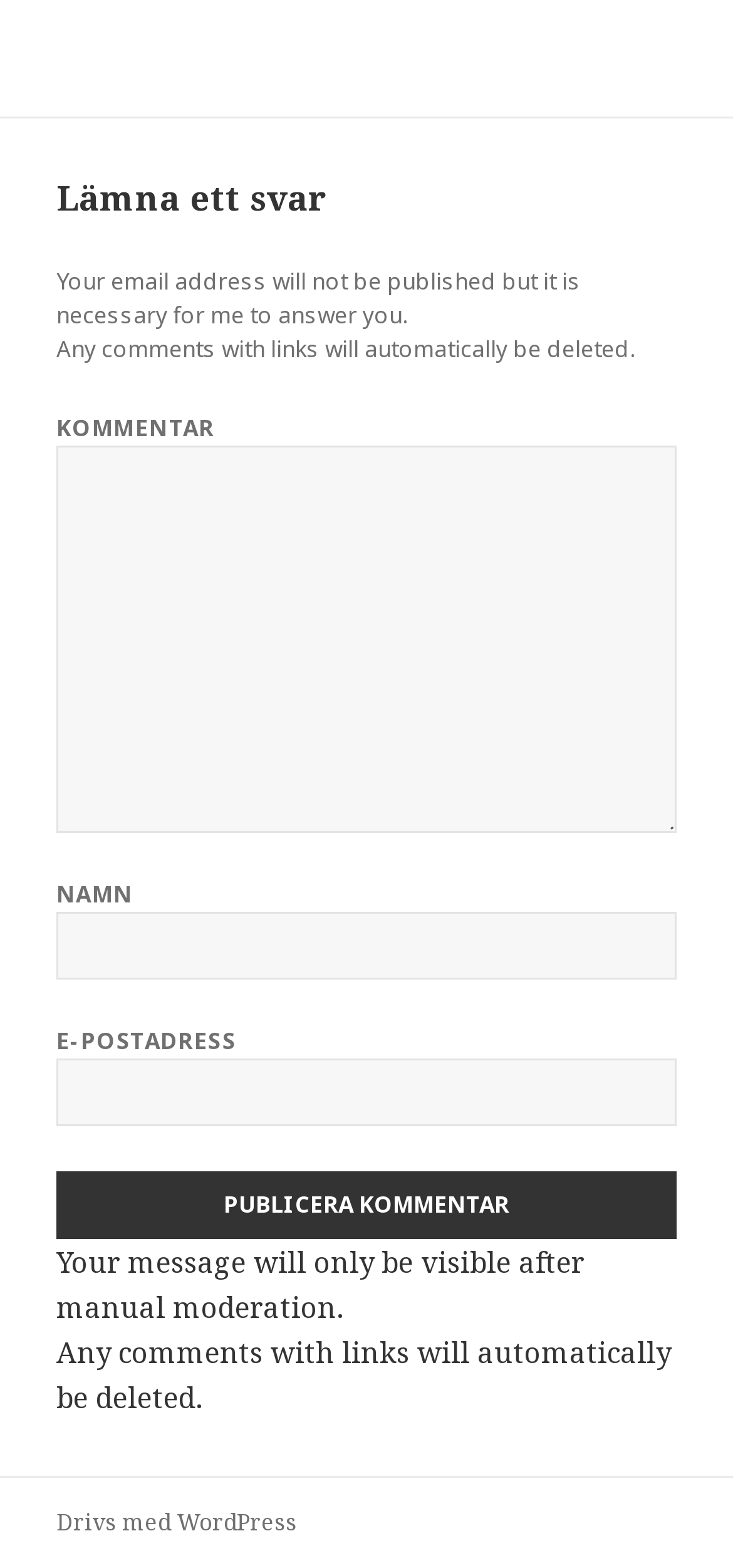Respond to the question below with a single word or phrase:
What is the button at the bottom of the page for?

To publish a comment